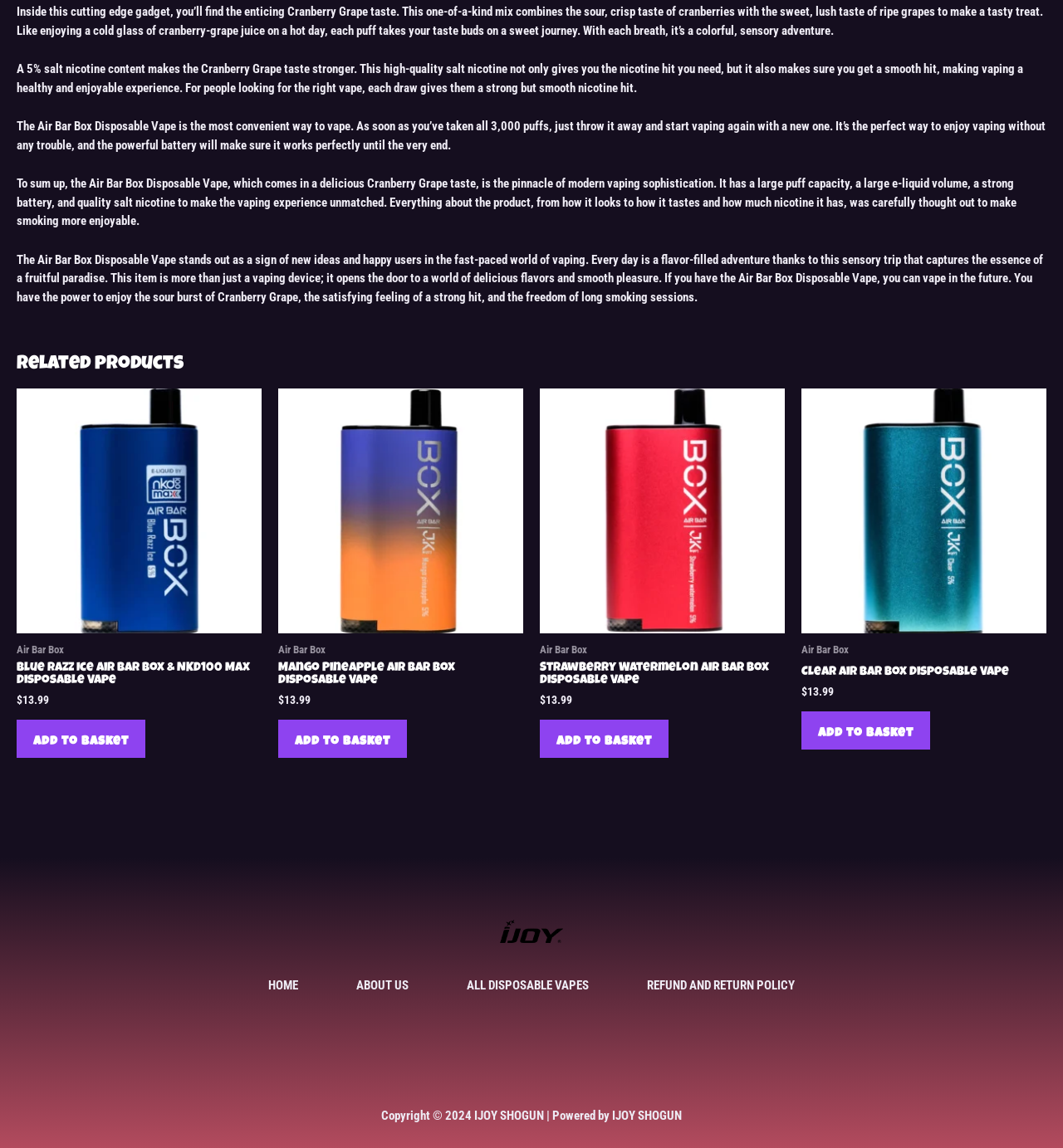What is the name of the company that powers this website?
By examining the image, provide a one-word or phrase answer.

IJOY SHOGUN